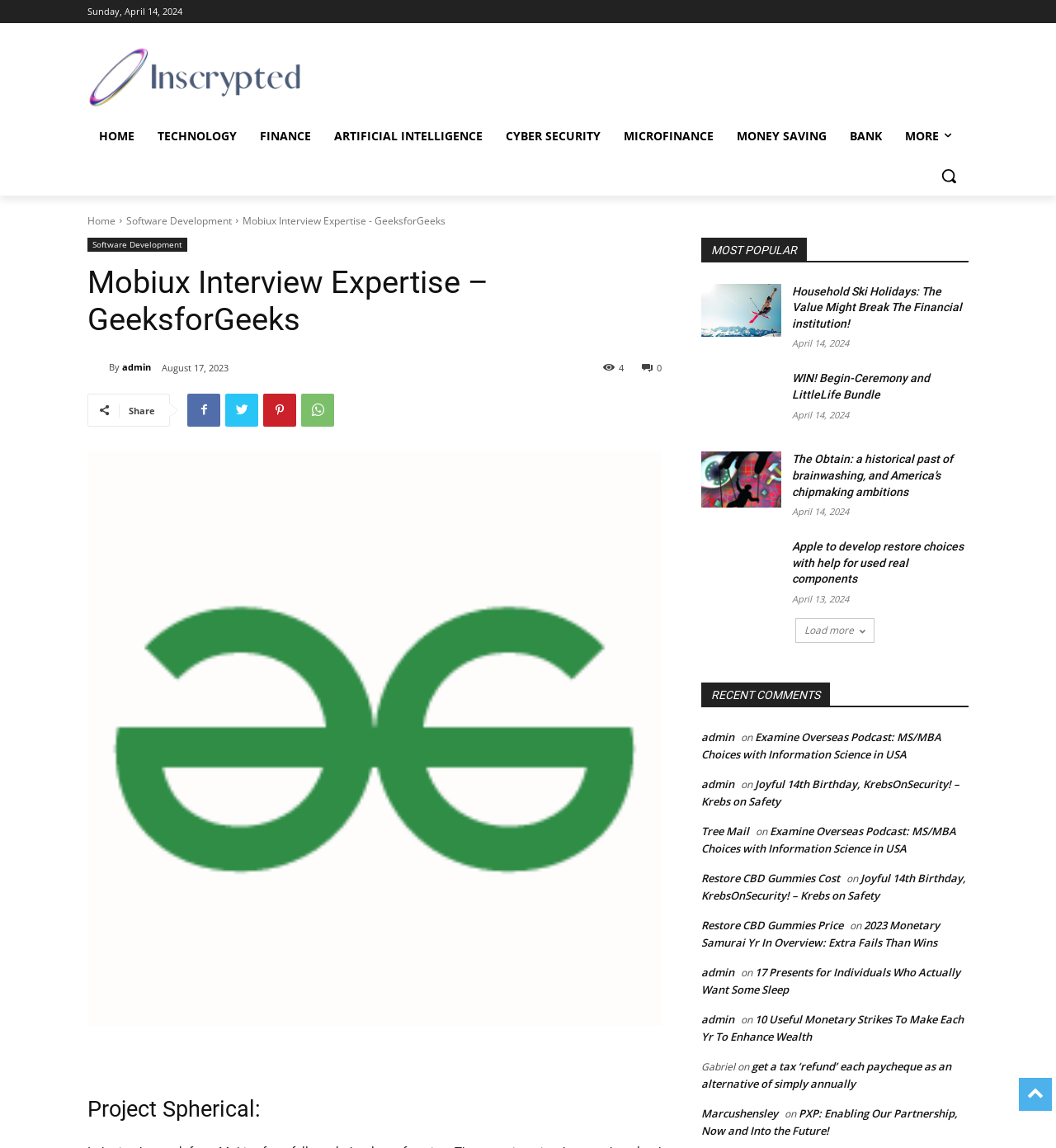Answer the following inquiry with a single word or phrase:
Who is the author of the comment 'Examine Overseas Podcast: MS/MBA Choices with Information Science in USA'?

admin